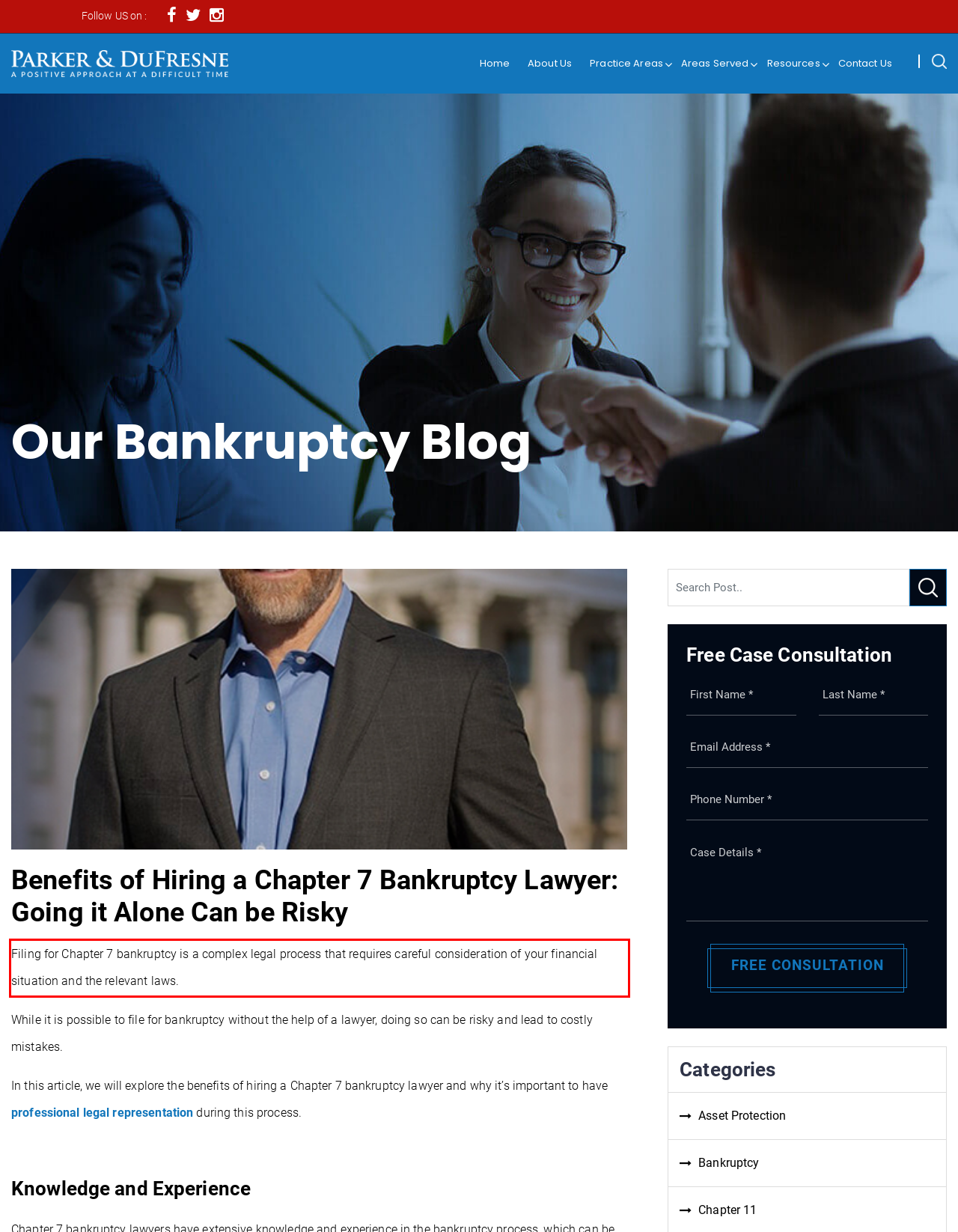Given a webpage screenshot, locate the red bounding box and extract the text content found inside it.

Filing for Chapter 7 bankruptcy is a complex legal process that requires careful consideration of your financial situation and the relevant laws.